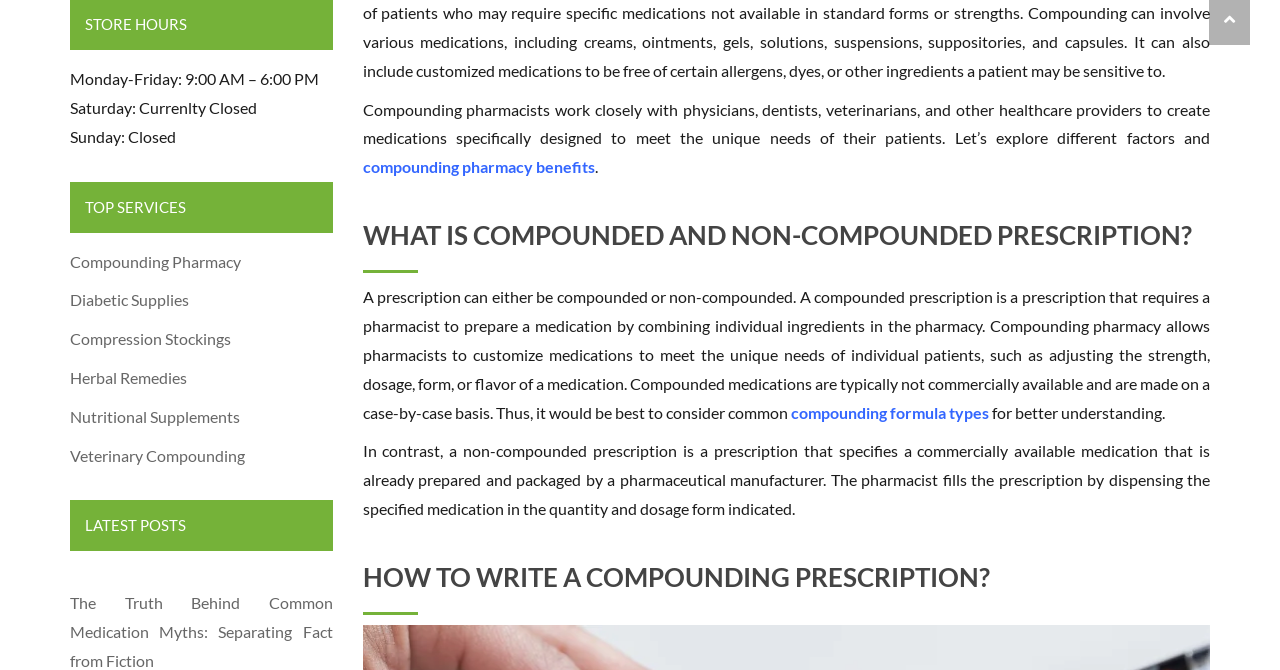Carefully observe the image and respond to the question with a detailed answer:
What is the purpose of compounding pharmacy?

The purpose of compounding pharmacy is to customize medications to meet the unique needs of individual patients, as explained in the StaticText element with the text 'Compounding pharmacy allows pharmacists to customize medications to meet the unique needs of individual patients, such as adjusting the strength, dosage, form, or flavor of a medication.'